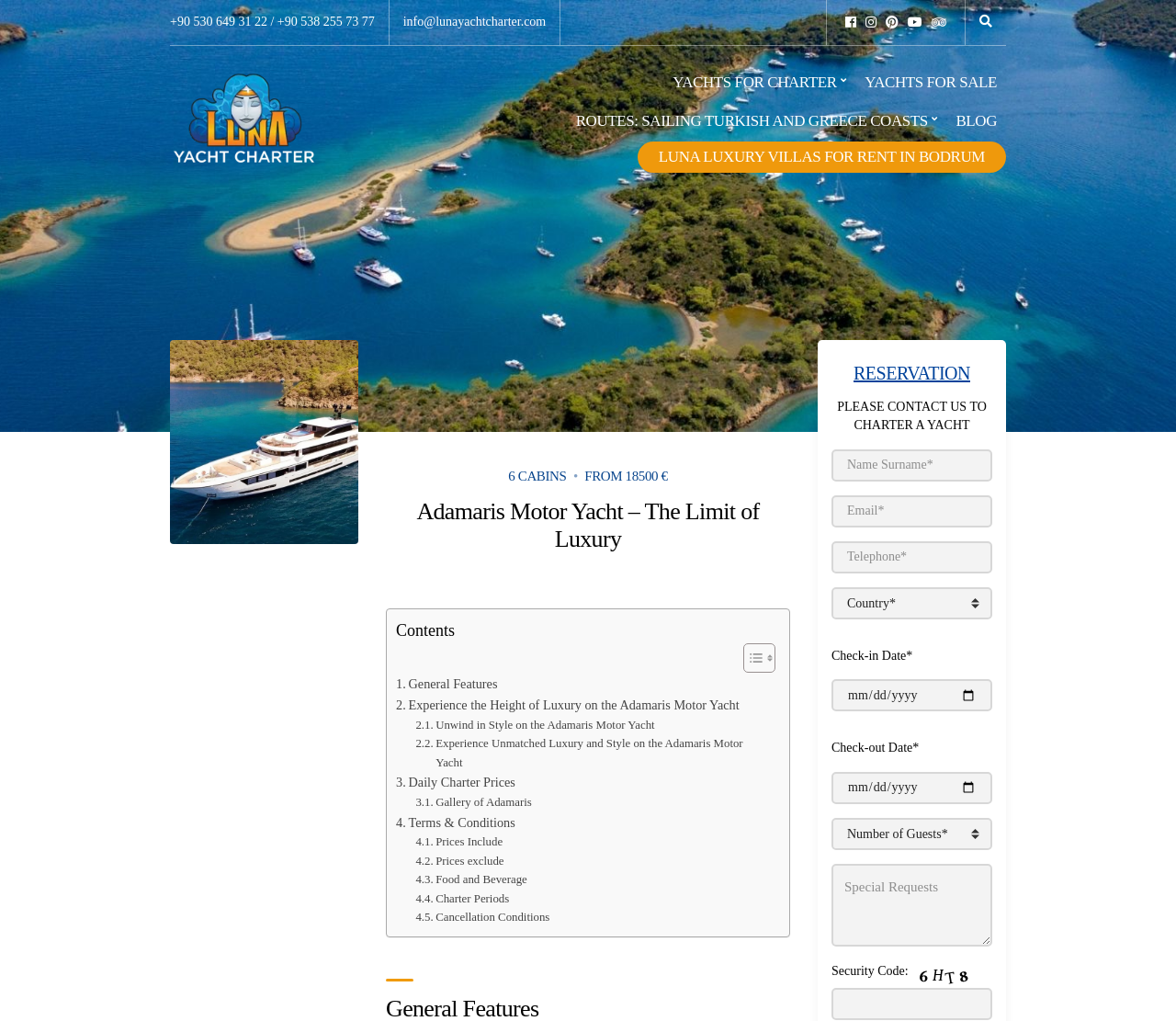Provide the bounding box coordinates of the section that needs to be clicked to accomplish the following instruction: "Enter your name and surname in the 'Name Surname*' field."

[0.707, 0.44, 0.844, 0.472]